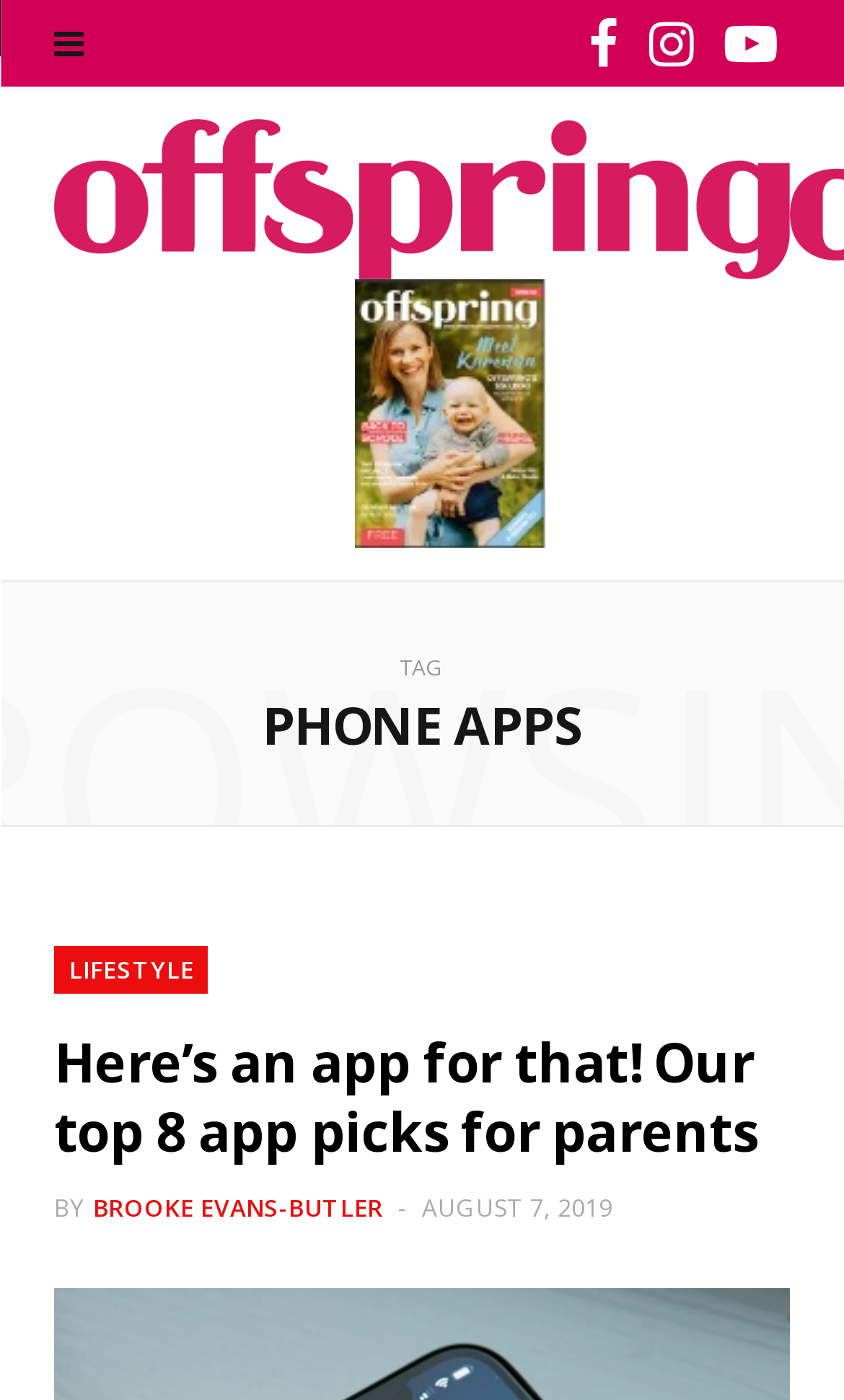Find the bounding box coordinates of the clickable element required to execute the following instruction: "View LIFESTYLE page". Provide the coordinates as four float numbers between 0 and 1, i.e., [left, top, right, bottom].

[0.064, 0.675, 0.247, 0.709]